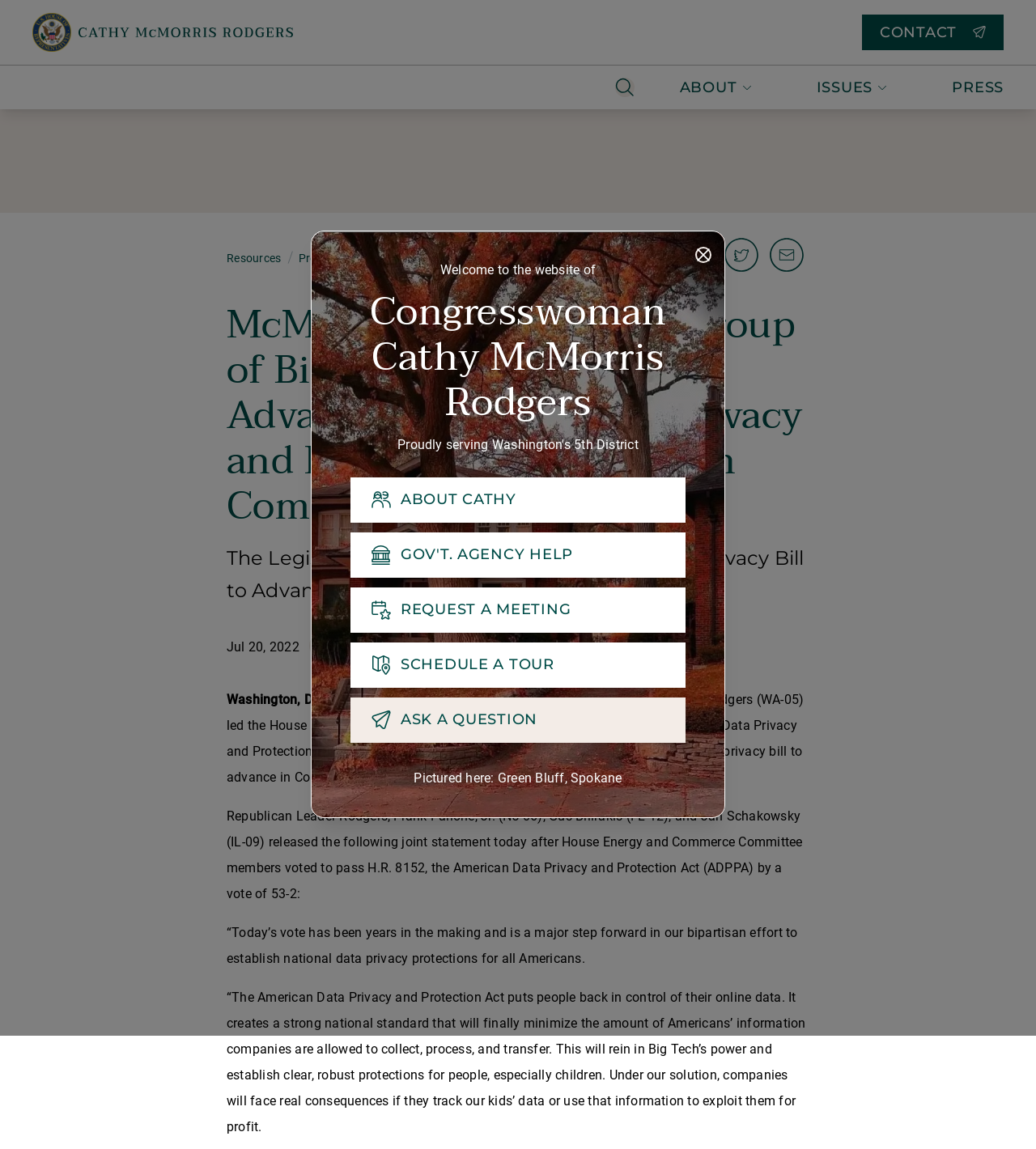Could you highlight the region that needs to be clicked to execute the instruction: "Click the 'About Cathy' button"?

[0.338, 0.415, 0.662, 0.455]